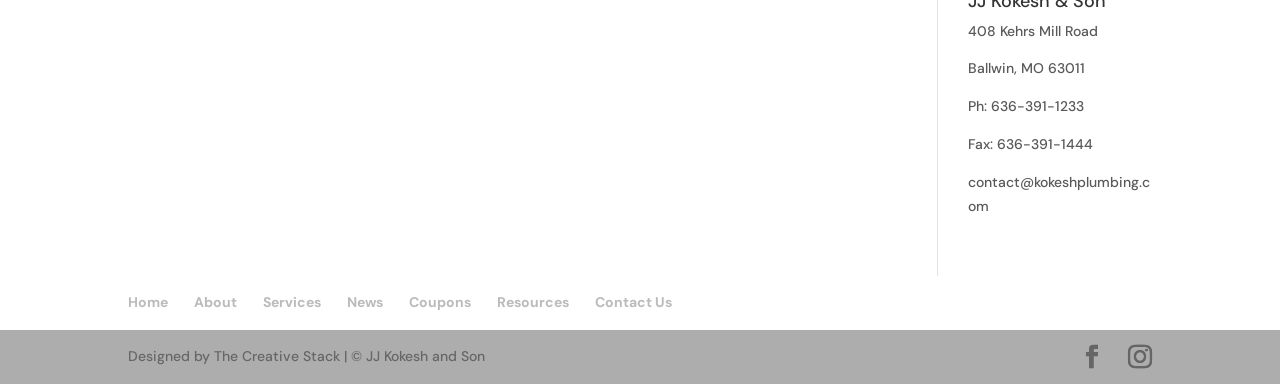Respond to the question below with a single word or phrase:
What is the address of Kokesh Plumbing?

408 Kehrs Mill Road, Ballwin, MO 63011